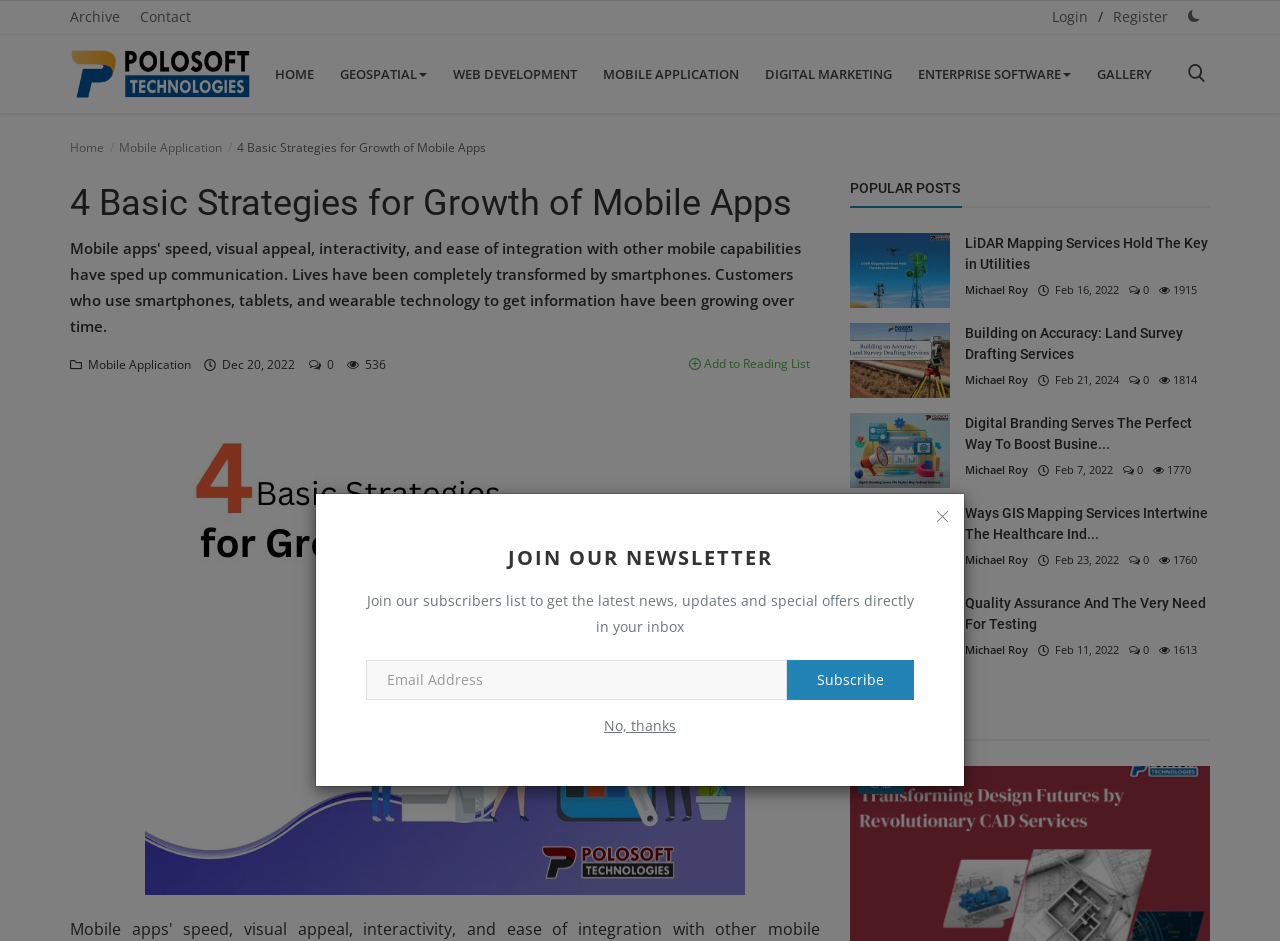Using the given element description, provide the bounding box coordinates (top-left x, top-left y, bottom-right x, bottom-right y) for the corresponding UI element in the screenshot: parent_node: JOIN OUR NEWSLETTER

[0.723, 0.531, 0.749, 0.567]